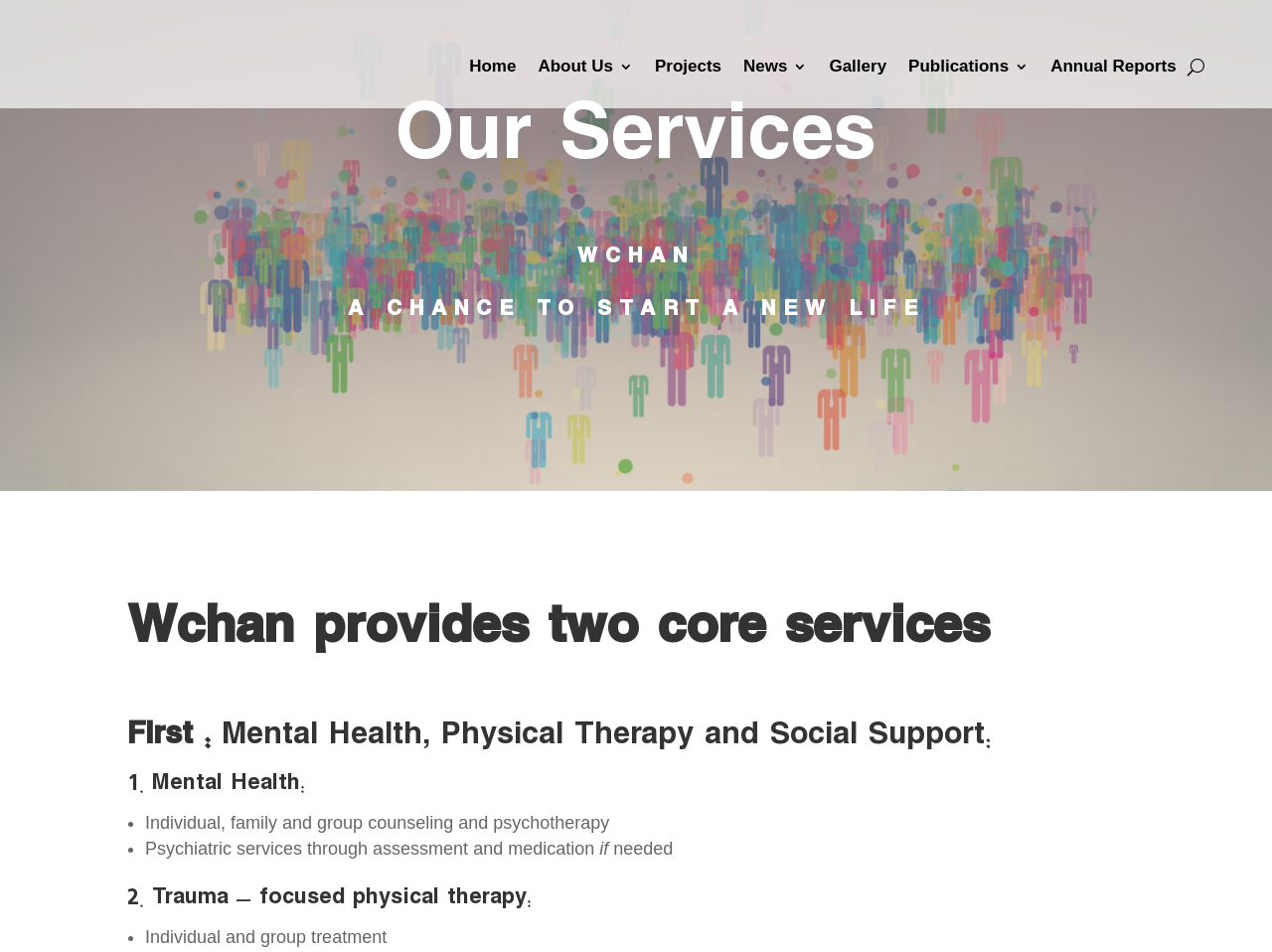Please identify the bounding box coordinates of the region to click in order to complete the task: "Click on the U button". The coordinates must be four float numbers between 0 and 1, specified as [left, top, right, bottom].

[0.933, 0.054, 0.947, 0.086]